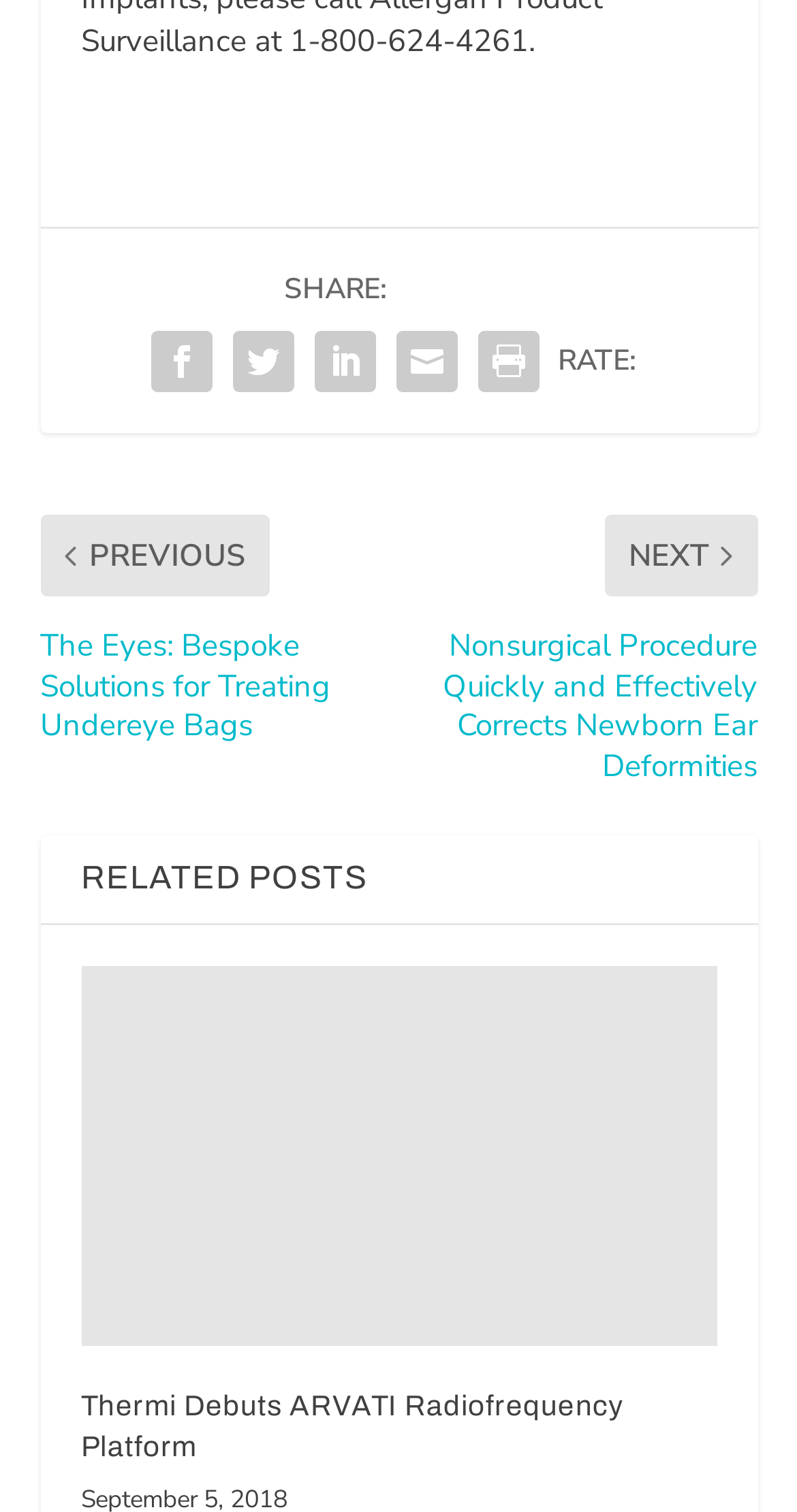What is the title of the first related post?
Using the image as a reference, answer the question in detail.

The title of the first related post is 'Thermi Debuts ARVATI Radiofrequency Platform', which is a heading element with a bounding box coordinate of [0.101, 0.917, 0.899, 0.97]. This title is likely a summary or headline of the related post.